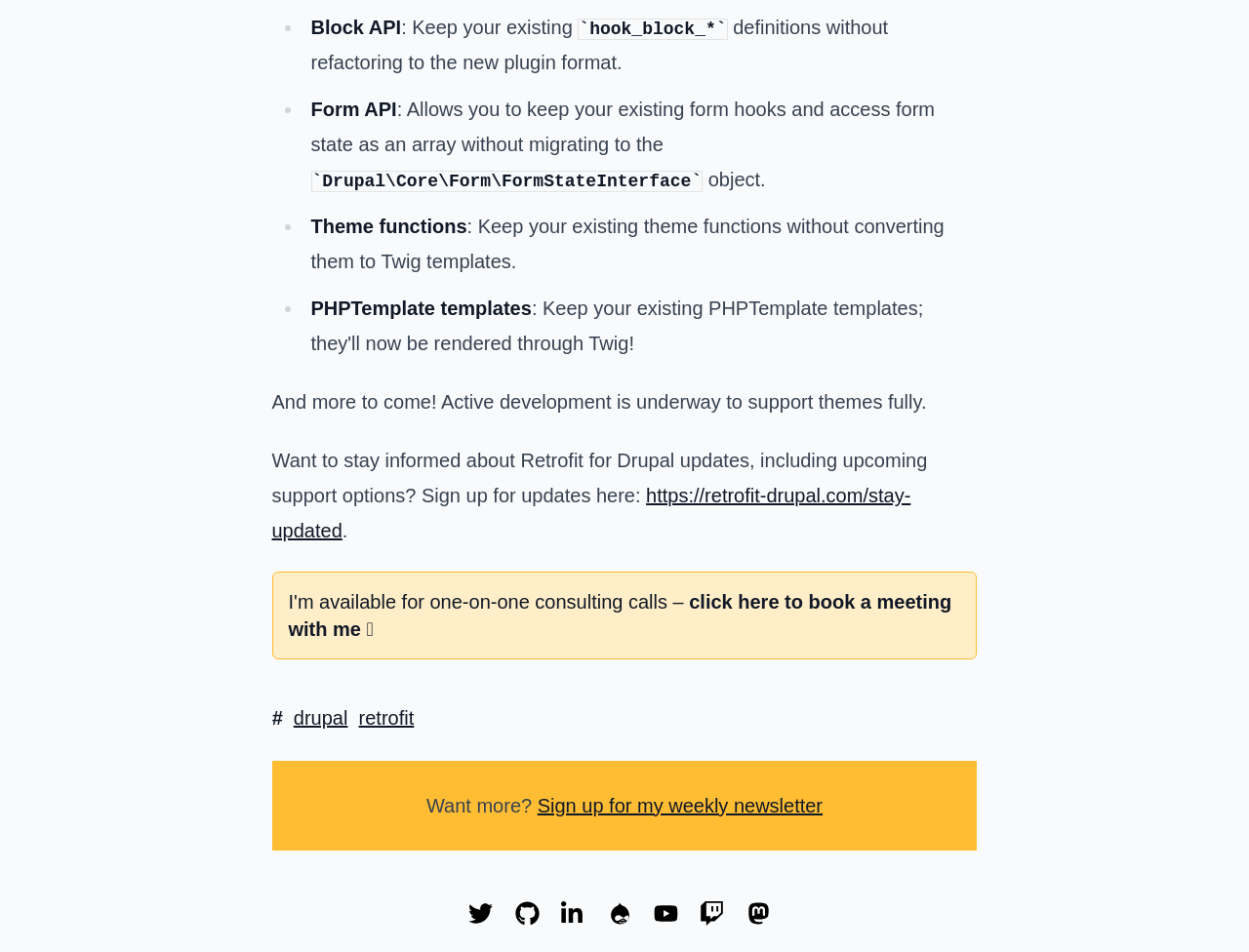What is the format of the form state accessed through Form API?
Based on the image, respond with a single word or phrase.

Array